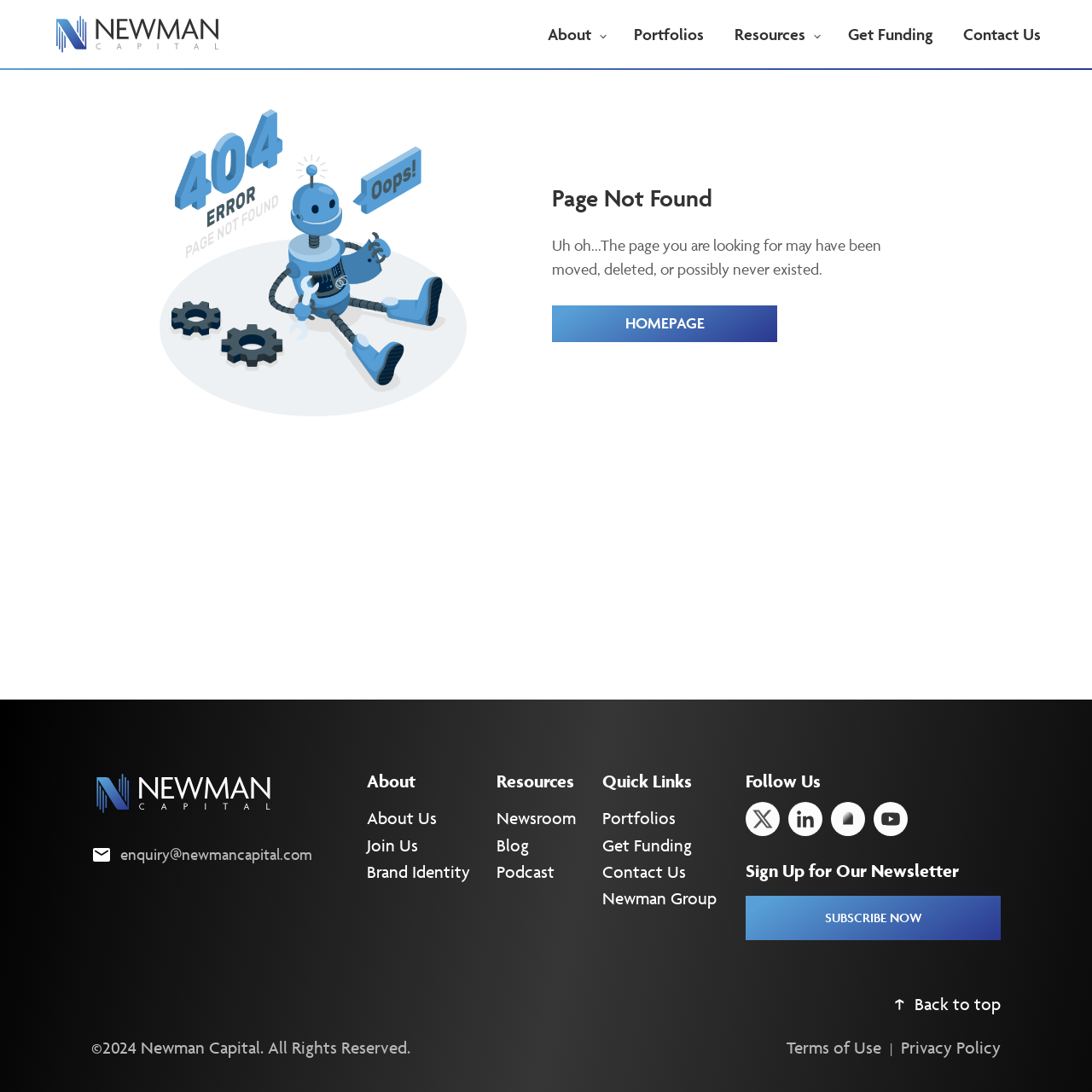Please locate the bounding box coordinates for the element that should be clicked to achieve the following instruction: "Click the logo". Ensure the coordinates are given as four float numbers between 0 and 1, i.e., [left, top, right, bottom].

[0.047, 0.009, 0.205, 0.053]